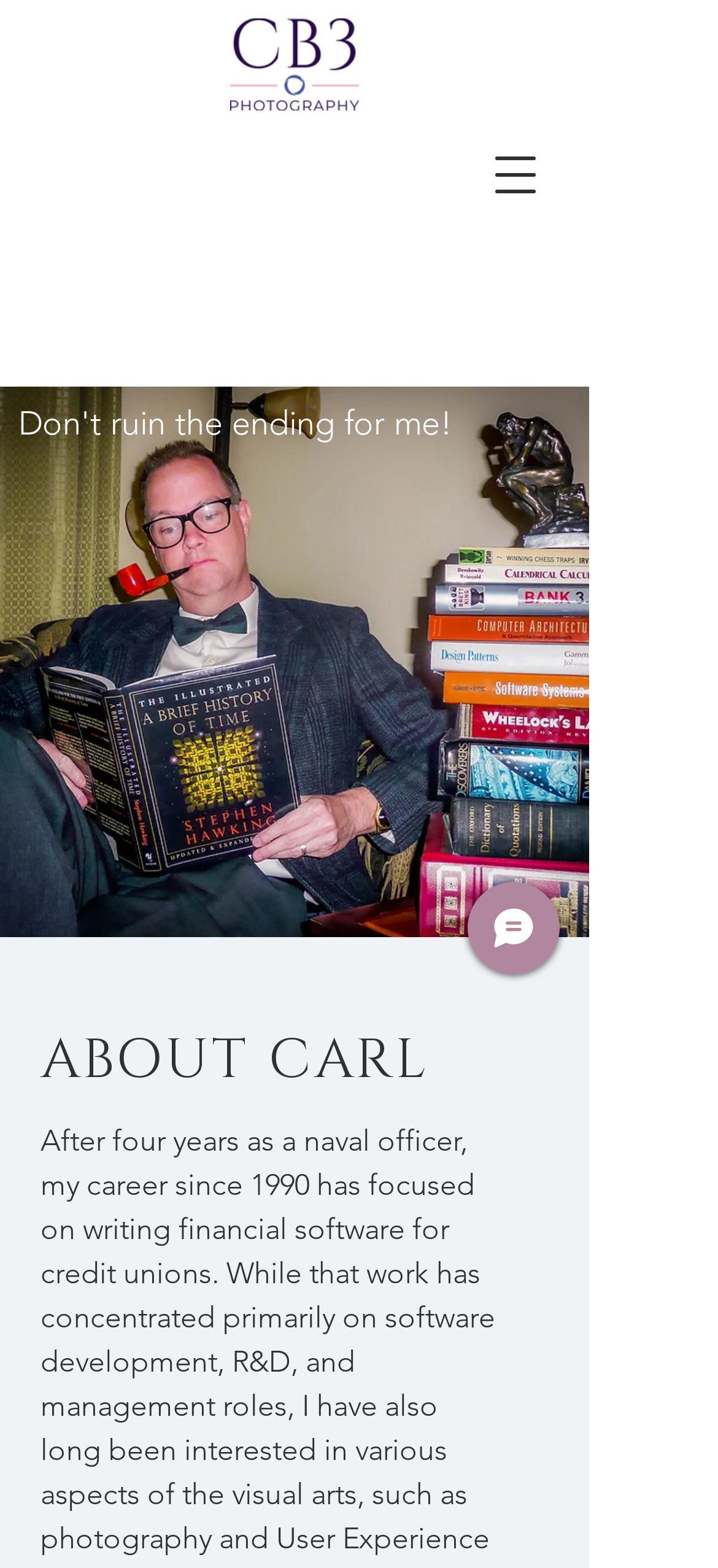Detail the webpage's structure and highlights in your description.

The webpage is about Carl Barlow III, a freelance photographer, UX designer, and software developer. At the top right corner, there is a button to open a navigation menu. Below it, there is a link to an image called "Original on Transparent.png", which is positioned near the top center of the page. 

To the left of the link, there is a large image that takes up most of the left side of the page, showing a photo of Carl at home. 

On the right side of the page, there is a heading that reads "ABOUT CARL", positioned roughly in the middle of the page. Below the heading, there is a button labeled "Chat" at the bottom right corner, accompanied by a small icon to its right.